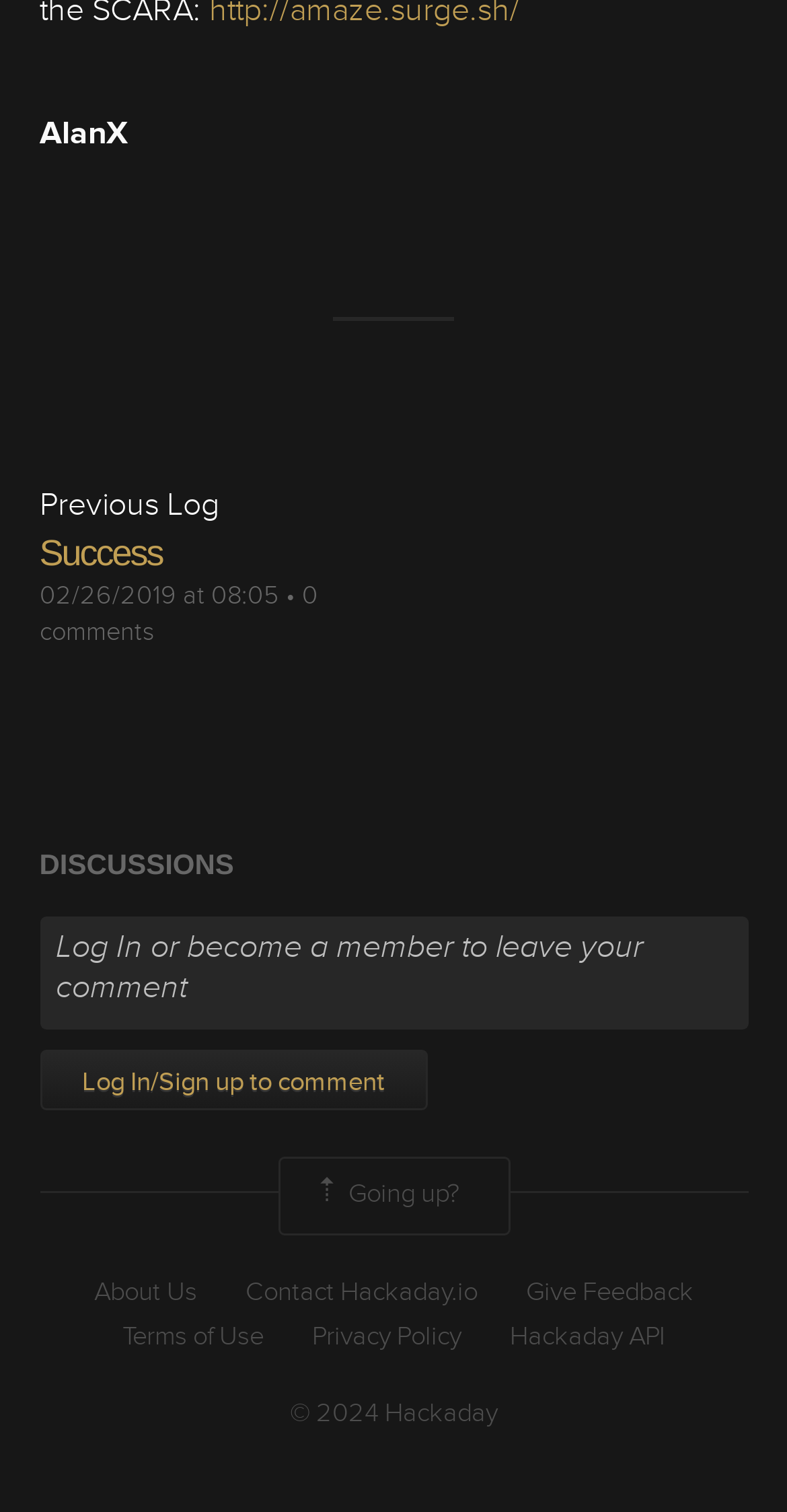Please determine the bounding box coordinates of the element to click in order to execute the following instruction: "Log in or sign up to comment". The coordinates should be four float numbers between 0 and 1, specified as [left, top, right, bottom].

[0.05, 0.694, 0.542, 0.735]